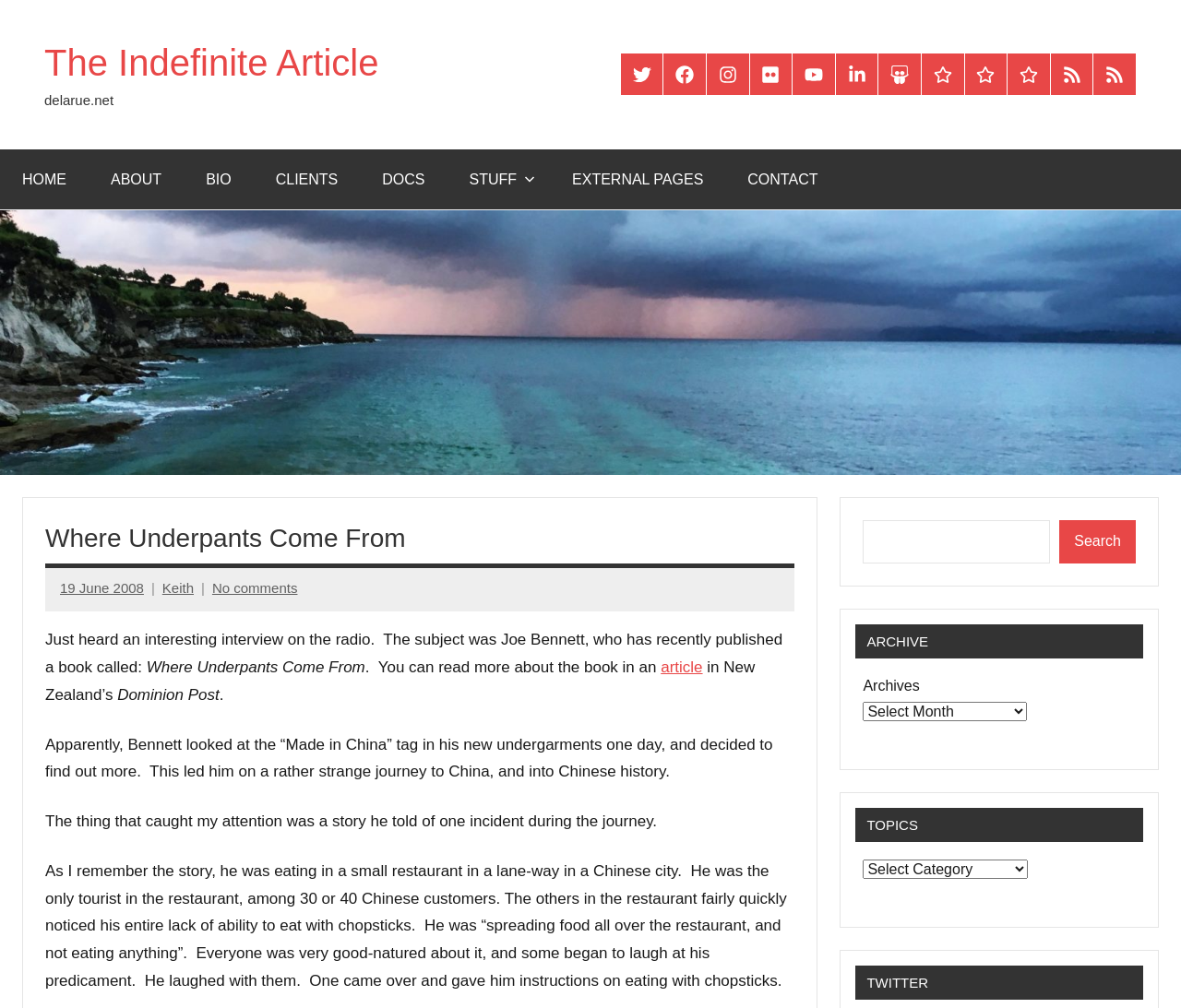Please mark the clickable region by giving the bounding box coordinates needed to complete this instruction: "Go to the home page".

[0.0, 0.148, 0.075, 0.208]